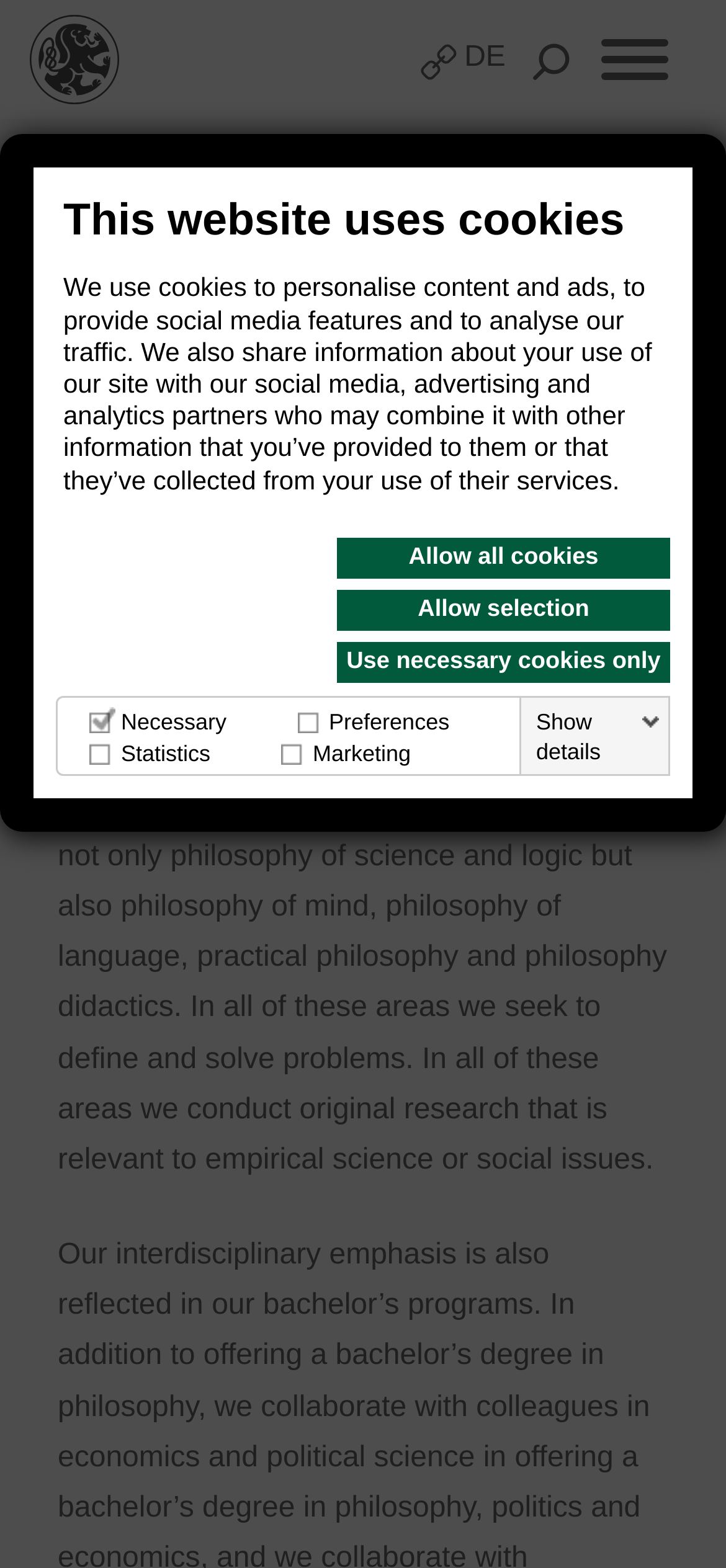Locate the bounding box of the UI element with the following description: "Use necessary cookies only".

[0.464, 0.409, 0.923, 0.435]